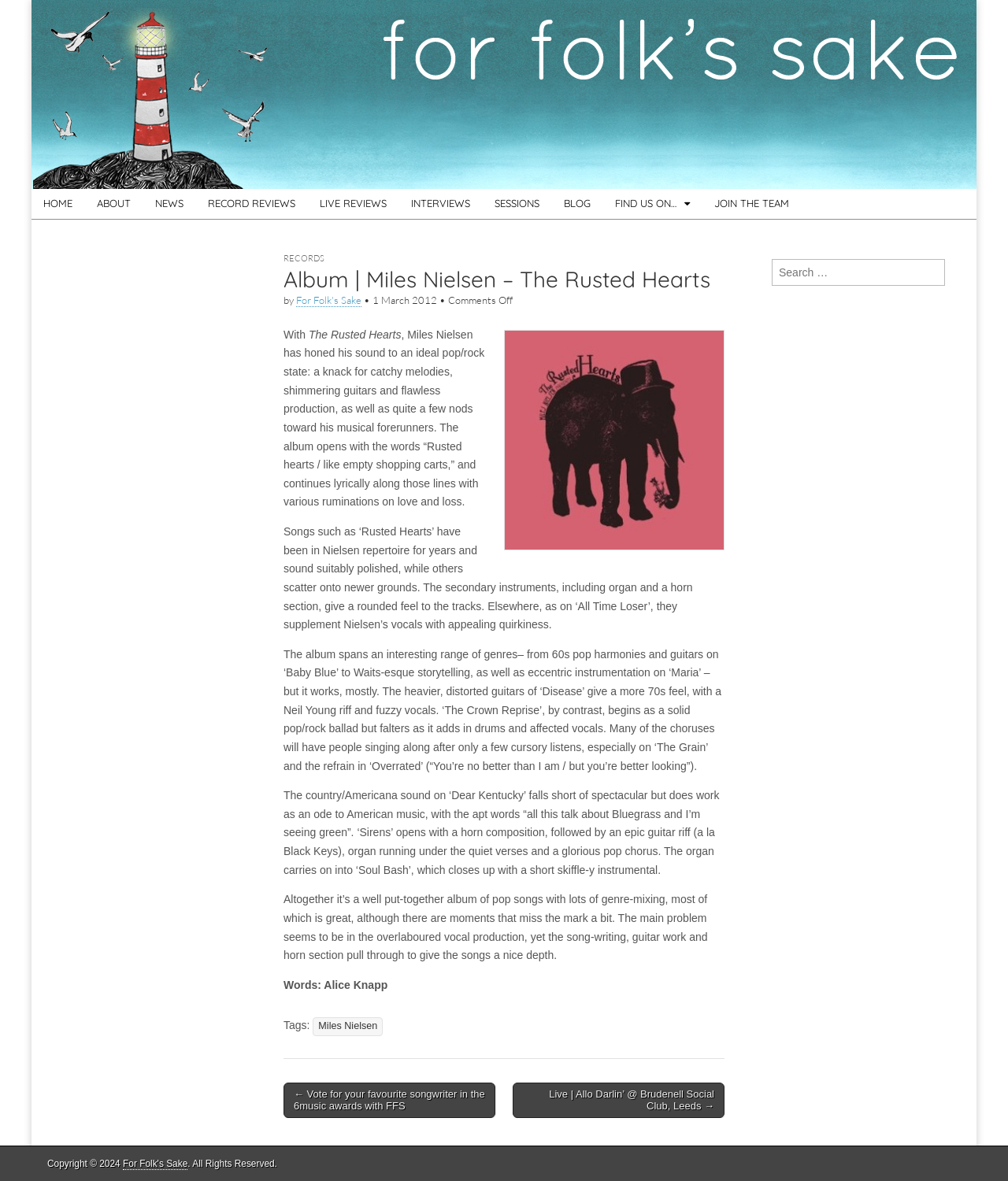Please identify the bounding box coordinates of the element that needs to be clicked to execute the following command: "Contact us through the form". Provide the bounding box using four float numbers between 0 and 1, formatted as [left, top, right, bottom].

None